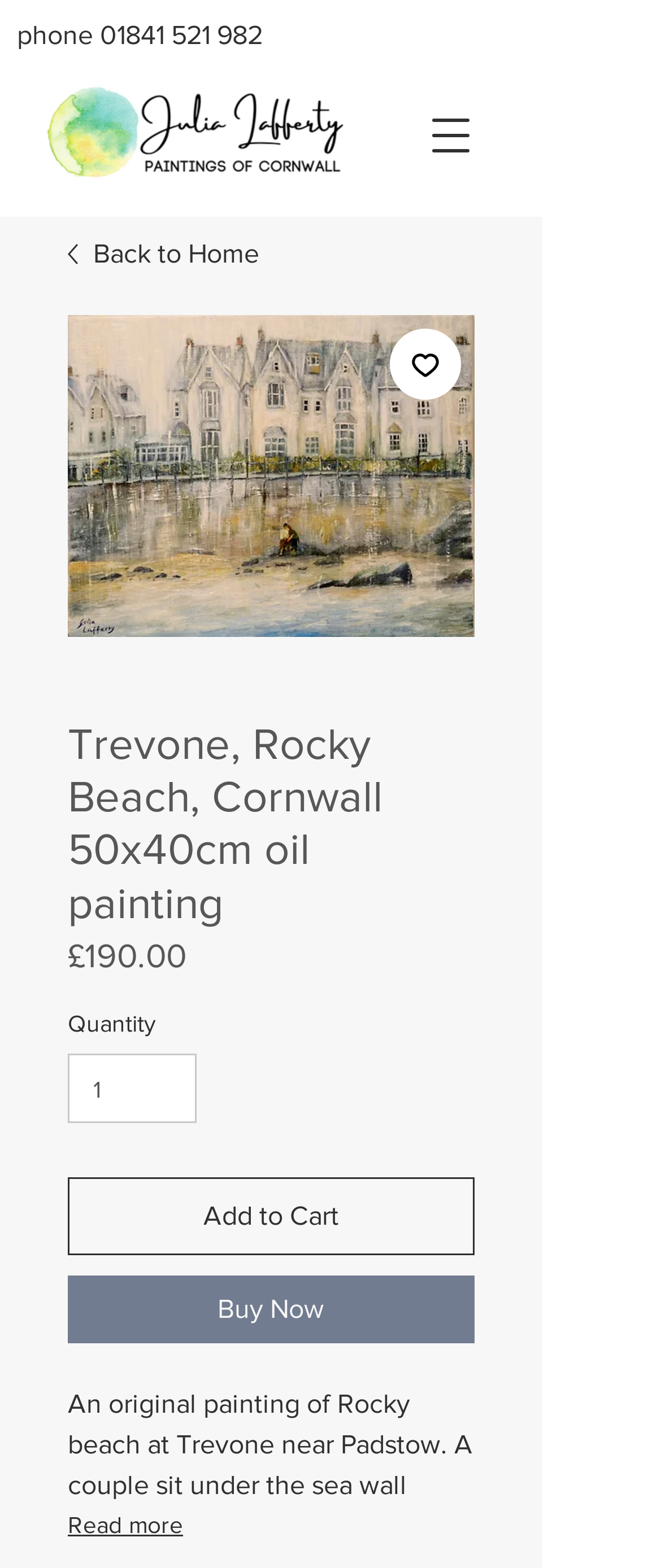What is the phone number to contact?
We need a detailed and meticulous answer to the question.

I found the phone number to contact by looking at the link element that says '01841 521 982' which is located below the heading 'phone'.